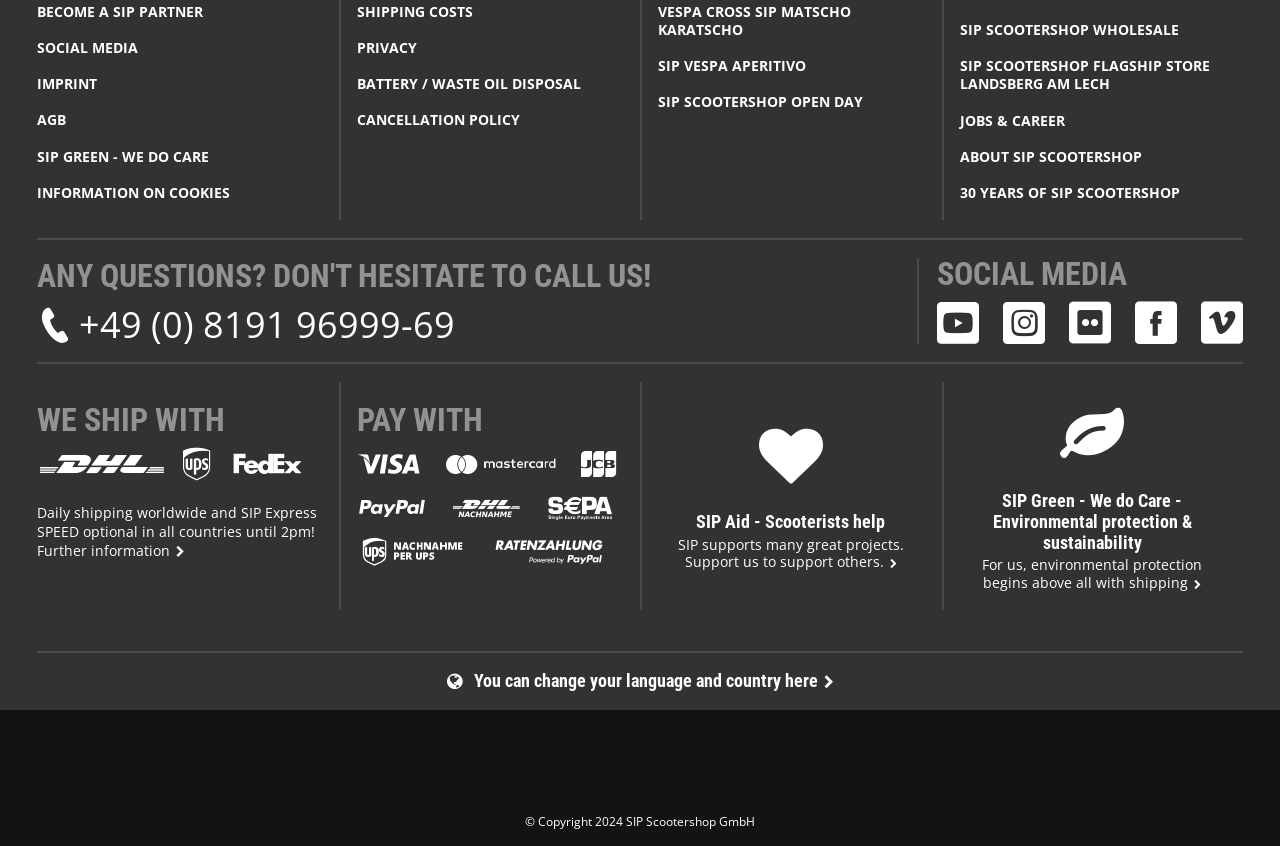Determine the bounding box coordinates of the clickable element necessary to fulfill the instruction: "Change language and country settings". Provide the coordinates as four float numbers within the 0 to 1 range, i.e., [left, top, right, bottom].

[0.33, 0.793, 0.67, 0.818]